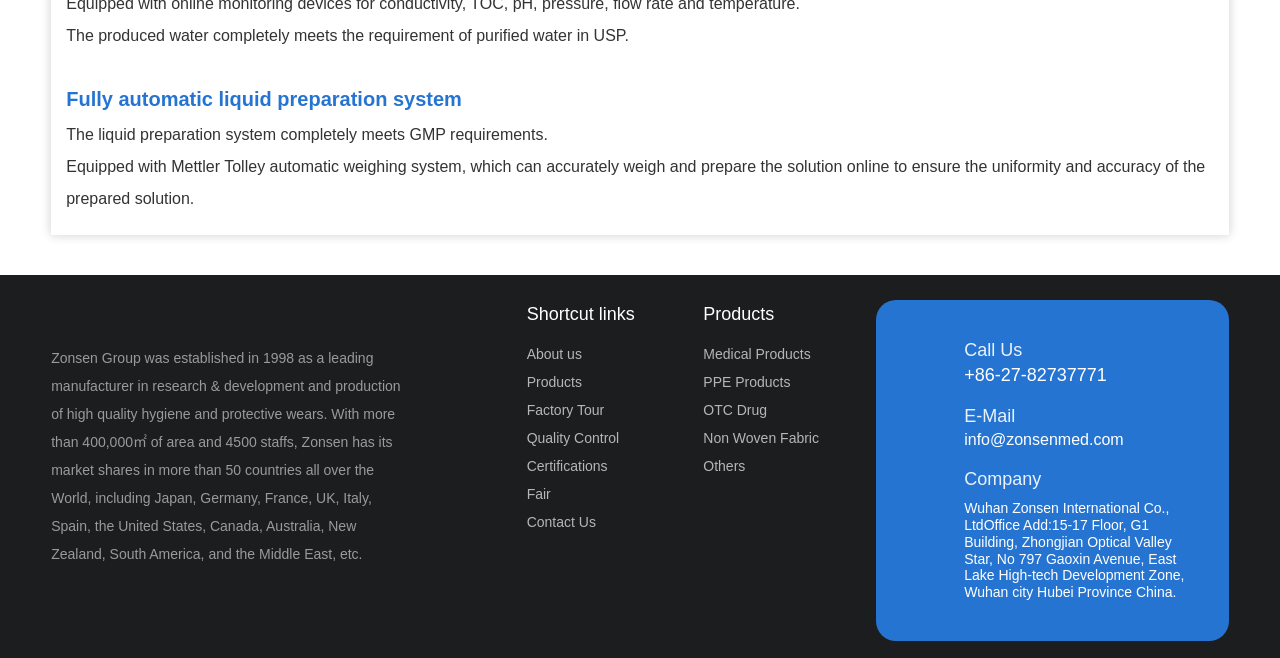How many countries does Zonsen have market shares in?
Answer the question with just one word or phrase using the image.

More than 50